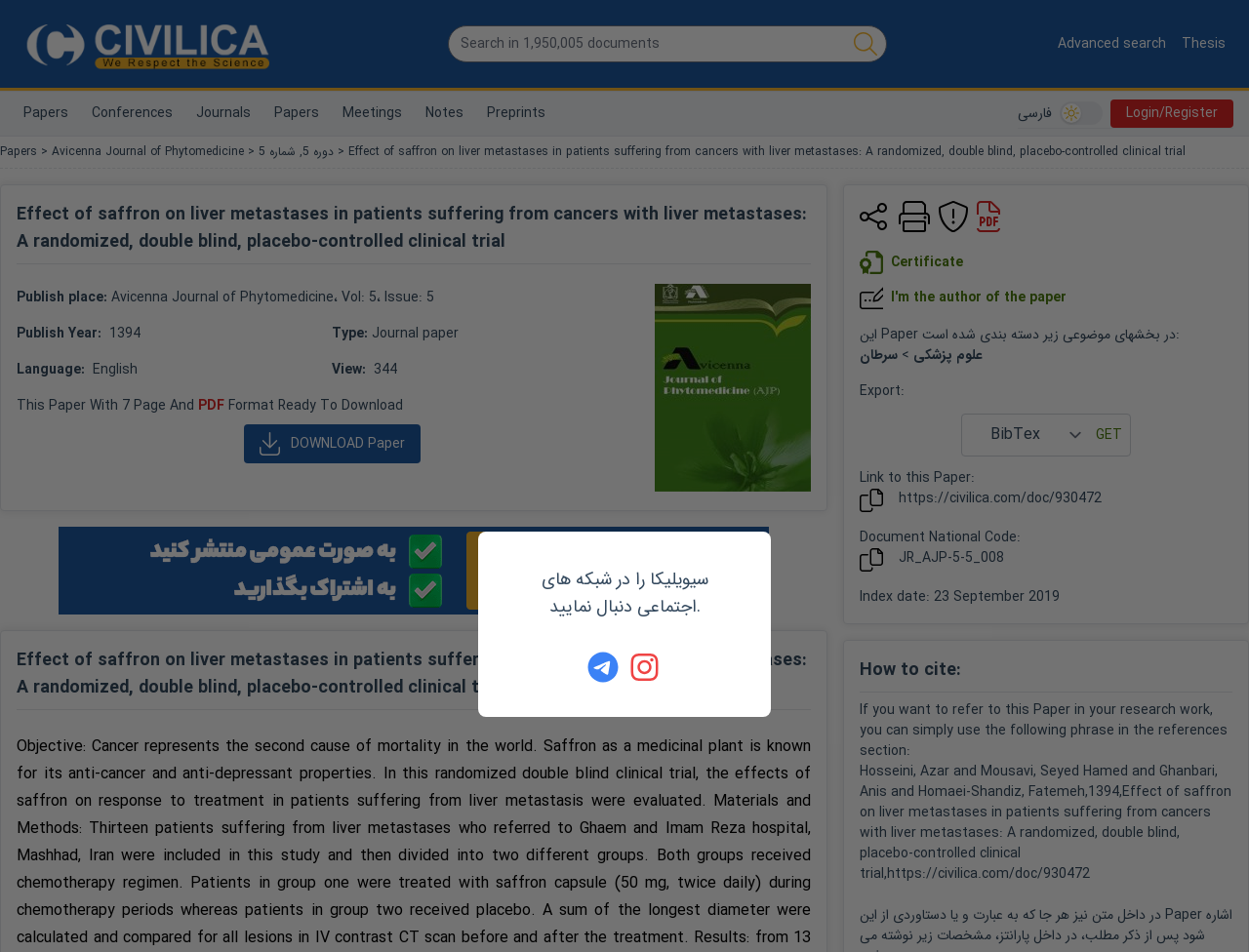What is the type of the paper?
Please respond to the question with a detailed and informative answer.

I found the answer by looking at the 'Type:' section, which shows the type as Journal paper.